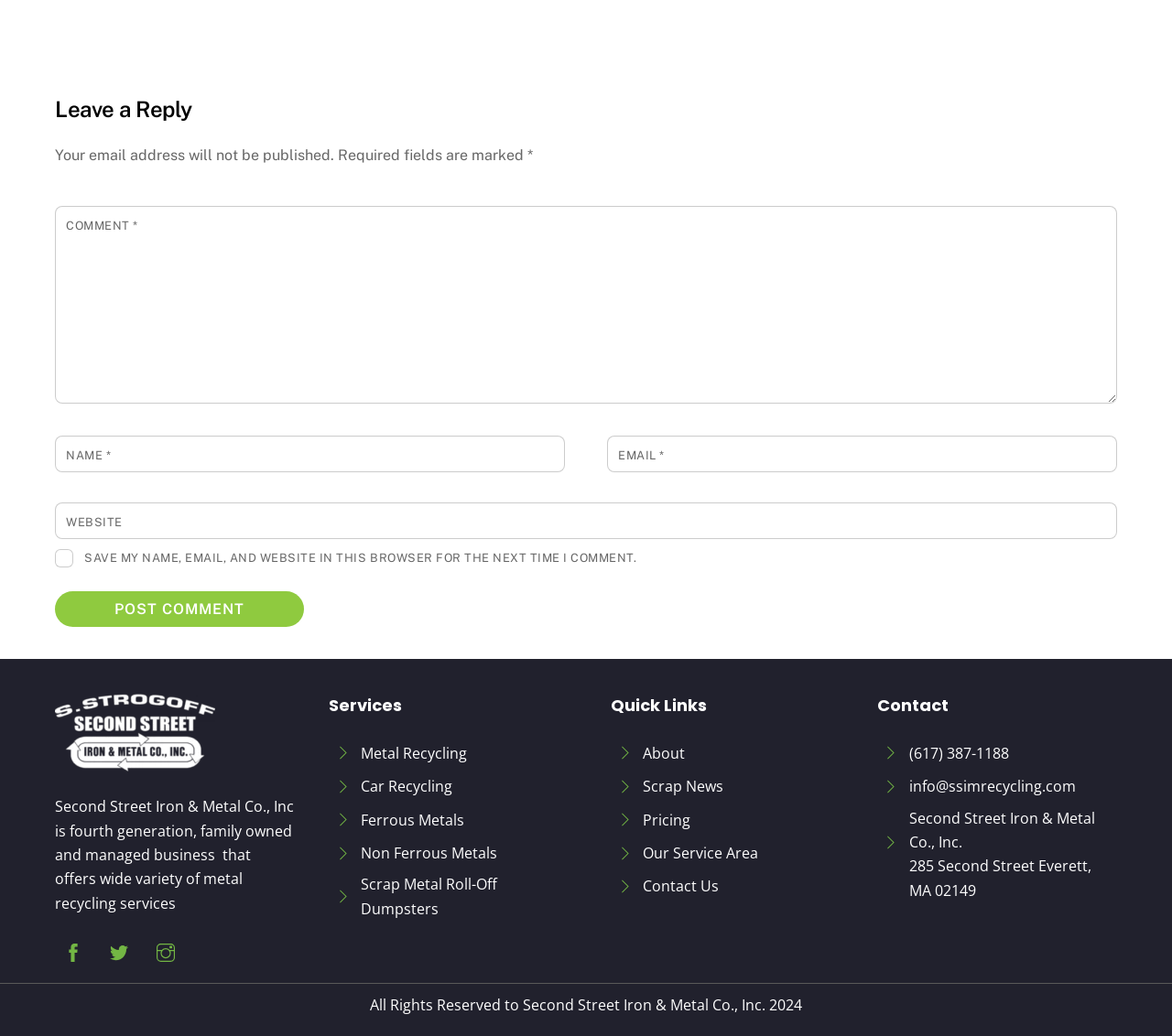What is the company name?
Analyze the image and provide a thorough answer to the question.

I found the company name by looking at the logo and the text description below it, which says 'Second Street Iron & Metal Co., Inc is fourth generation, family owned and managed business that offers wide variety of metal recycling services'.